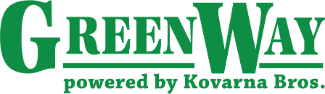Offer an in-depth description of the image shown.

The image prominently displays the logo for "GreenWay," styled in bold green text, symbolizing a focus on eco-friendly practices or services. Below the main title, the phrase "powered by Kovarna Bros." is elegantly inscribed in a smaller font, emphasizing the partnership and support from Kovarna Bros. This branding showcases the commitment of both entities to providing quality services, likely within the realm of landscaping, lawn care, or related industries, reflecting an image of reliability and sustainability. The logo serves as a visual anchor for the client portal, where users can expect a range of user-friendly features and services designed to enhance their experience.